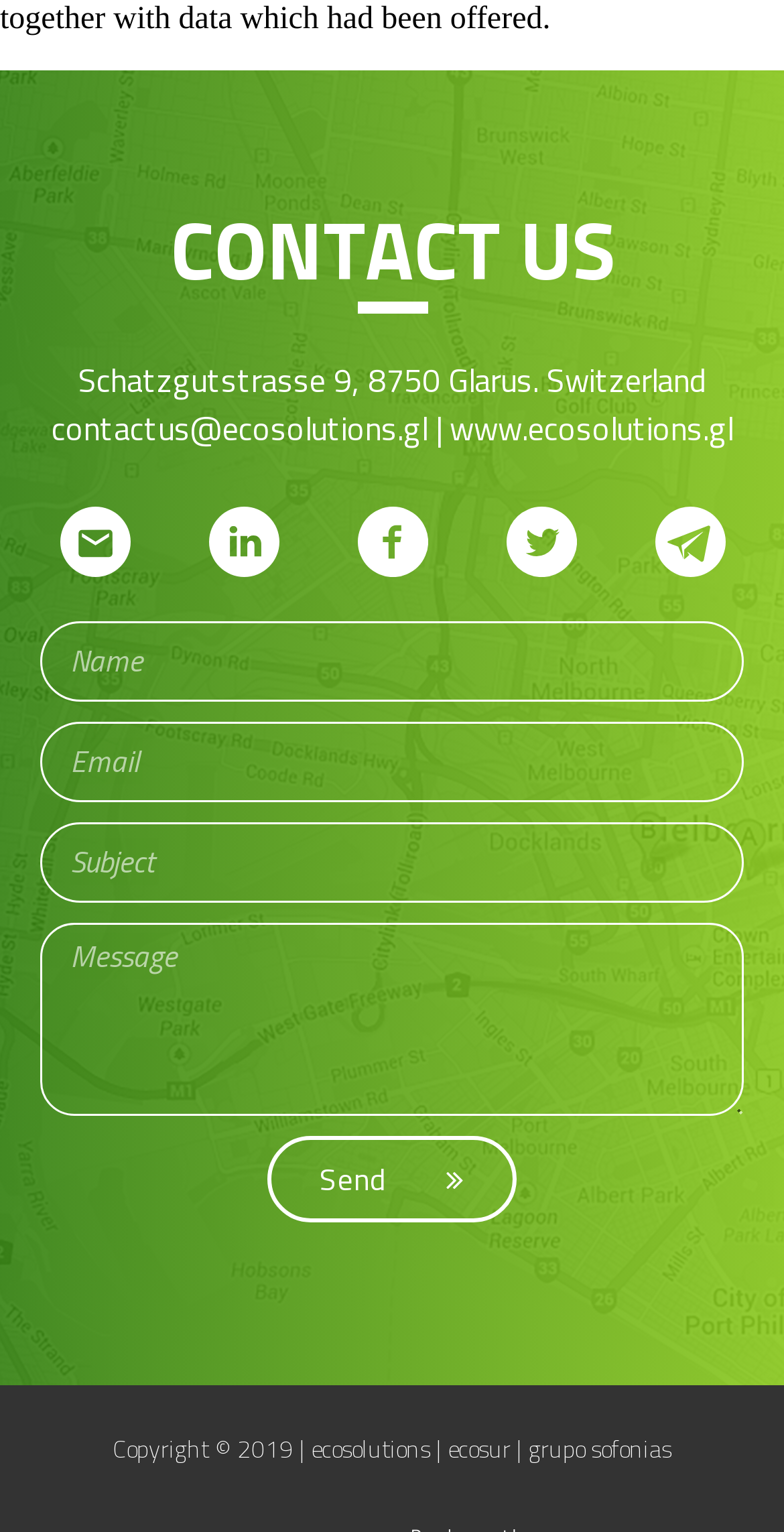What is the purpose of the button at the bottom of the contact form?
Please give a detailed answer to the question using the information shown in the image.

I looked at the button element and found that it has a Unicode character '' which represents a send icon, and the text 'Send' is associated with it, indicating that the purpose of the button is to send the contact form.